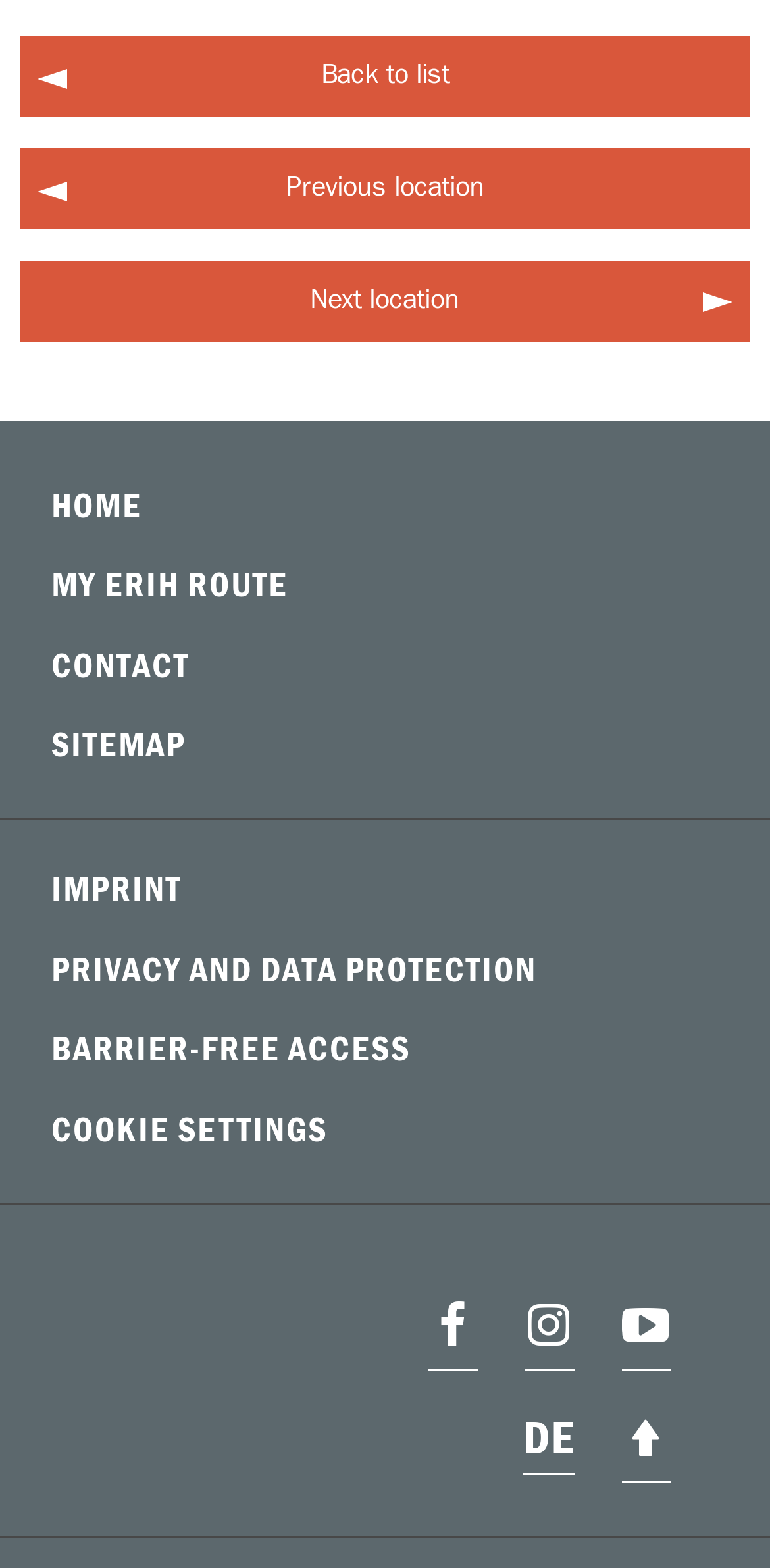What language option is available?
Give a detailed response to the question by analyzing the screenshot.

I looked for language options and found that the only available option is 'DE', which is likely German.